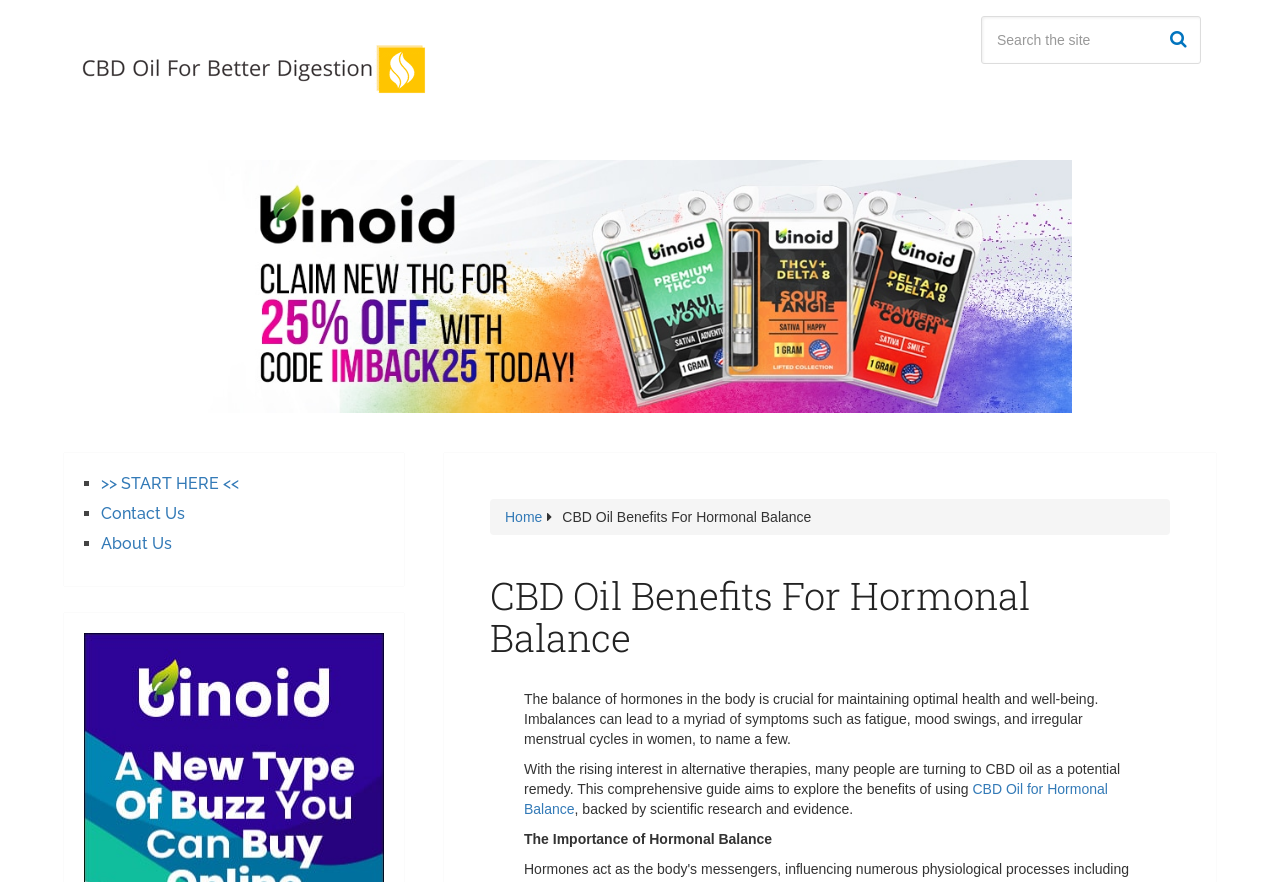Specify the bounding box coordinates of the element's area that should be clicked to execute the given instruction: "Go to Home". The coordinates should be four float numbers between 0 and 1, i.e., [left, top, right, bottom].

[0.395, 0.577, 0.424, 0.595]